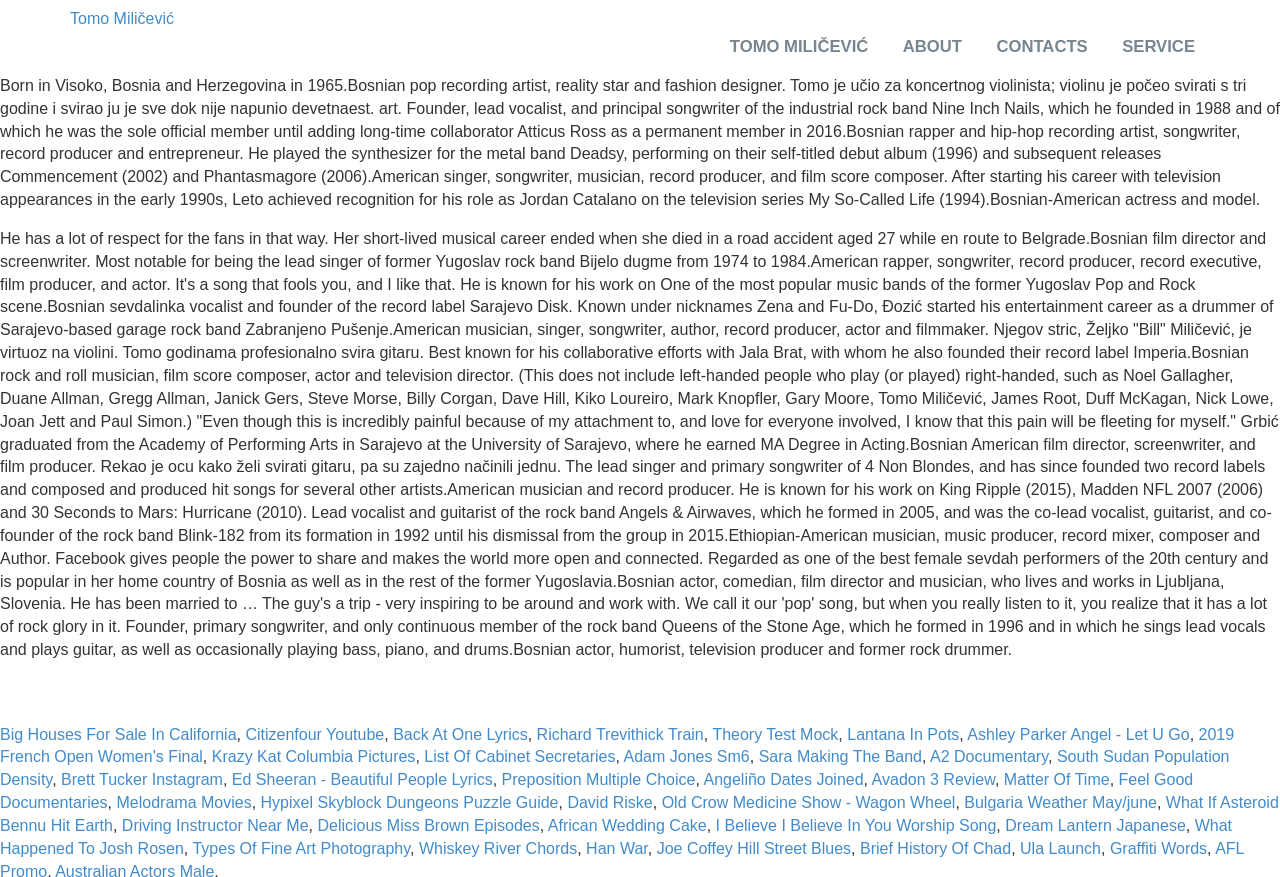Please analyze the image and provide a thorough answer to the question:
How many comma-separated links are there at the bottom of the page?

I counted the number of links separated by commas at the bottom of the page, starting from 'Big Houses For Sale In California' and ending at 'Graffiti Words', and there are 30 links in total.